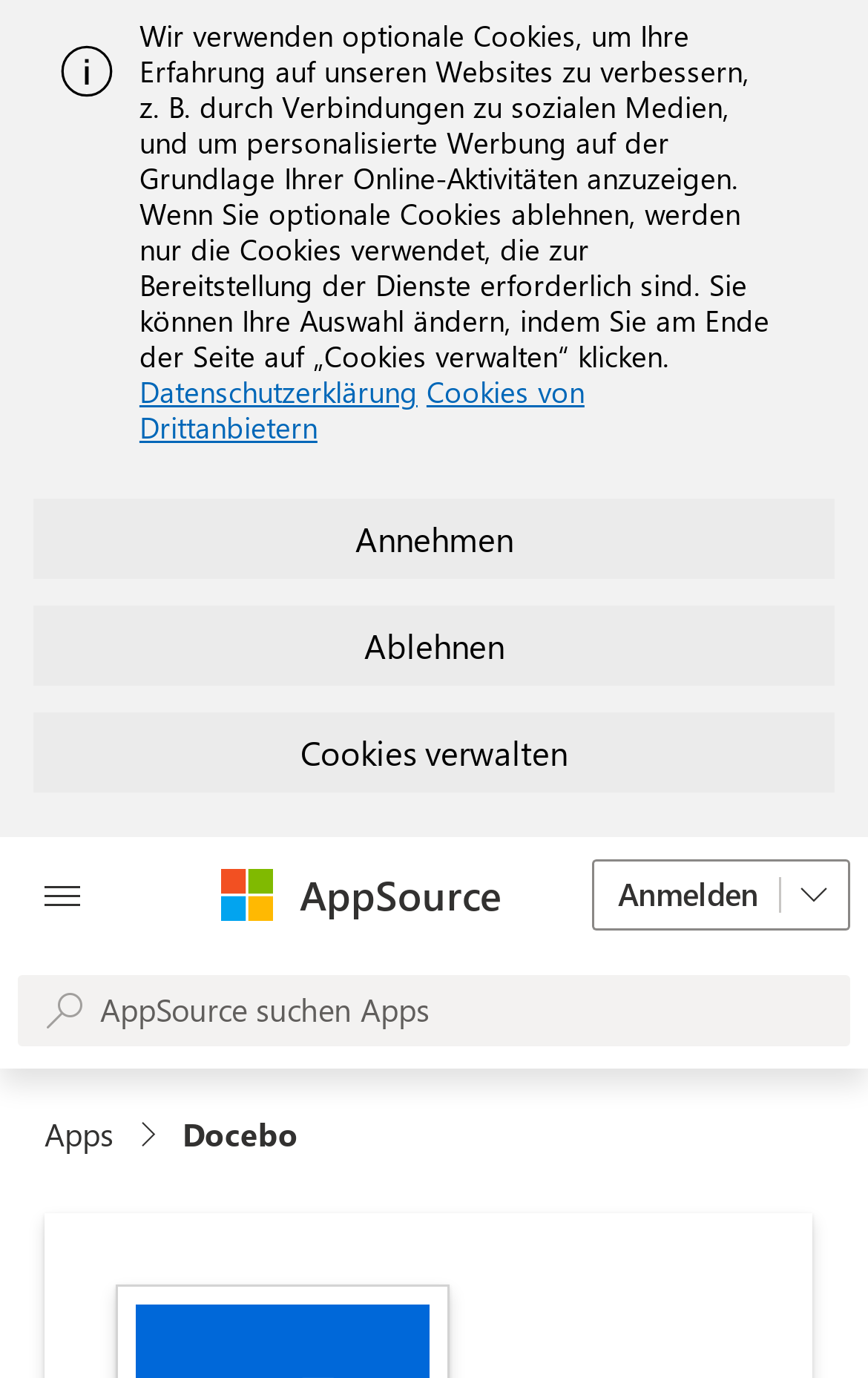Can you determine the bounding box coordinates of the area that needs to be clicked to fulfill the following instruction: "Open all areas"?

[0.021, 0.607, 0.123, 0.691]